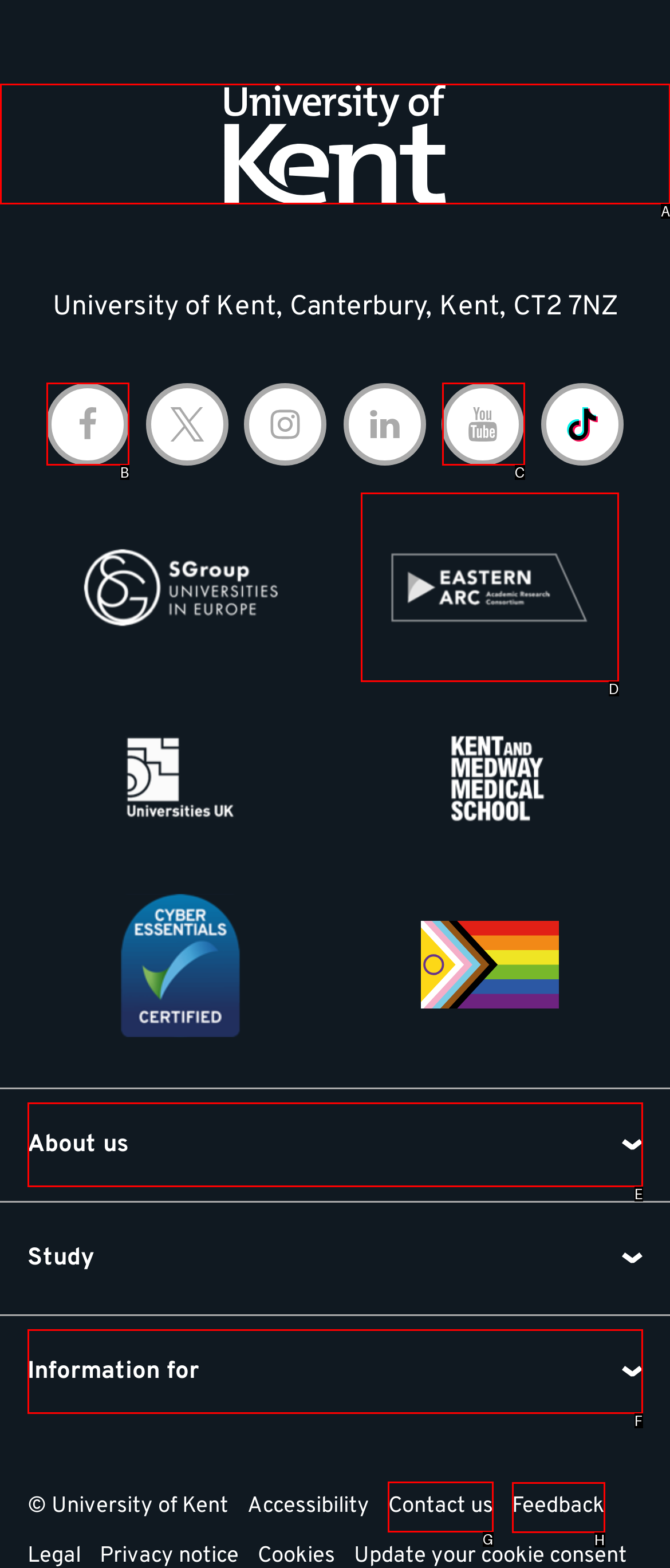Select the letter associated with the UI element you need to click to perform the following action: Contact us
Reply with the correct letter from the options provided.

G